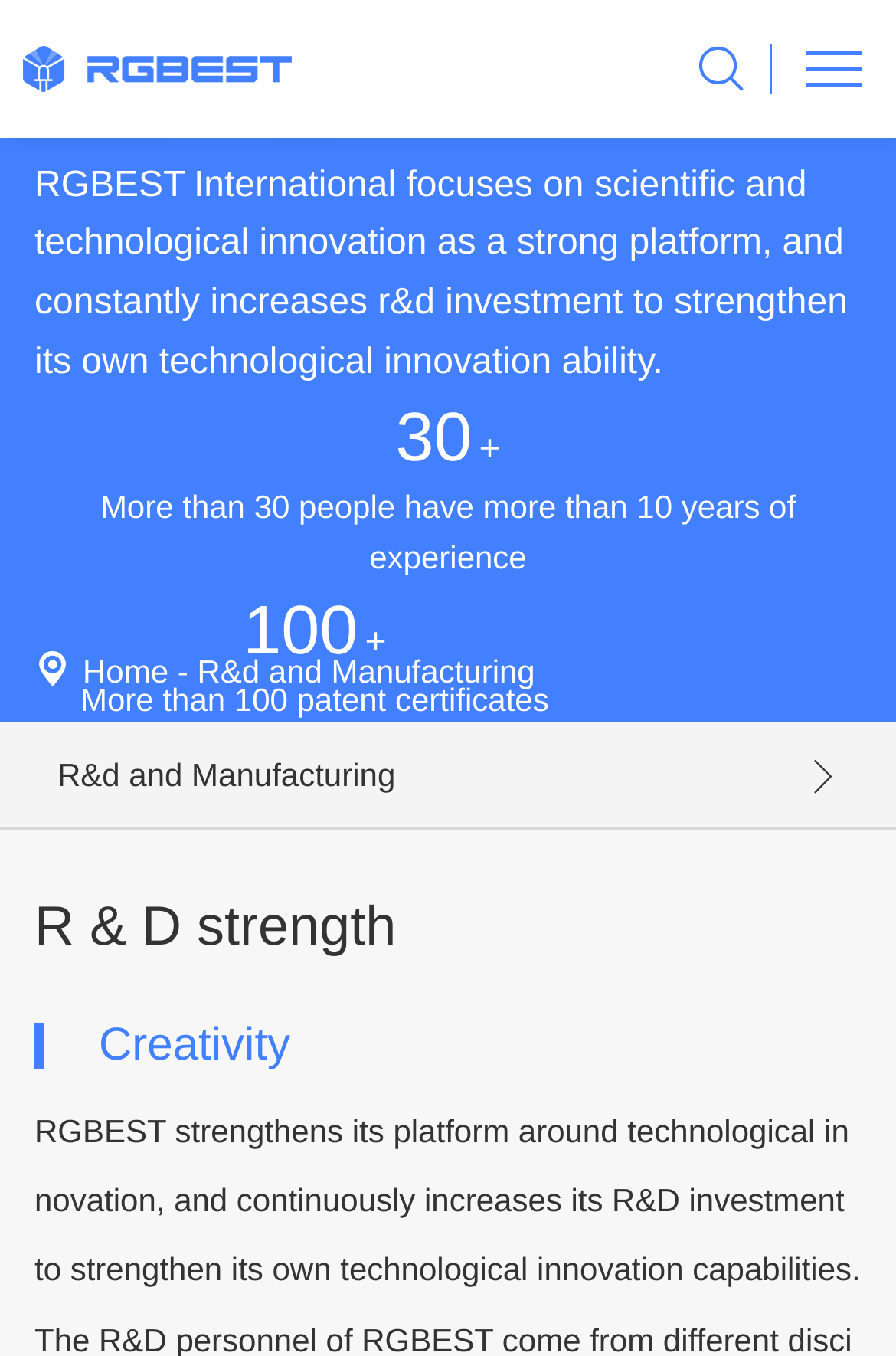Given the description of the UI element: "Home", predict the bounding box coordinates in the form of [left, top, right, bottom], with each value being a float between 0 and 1.

[0.092, 0.476, 0.188, 0.514]